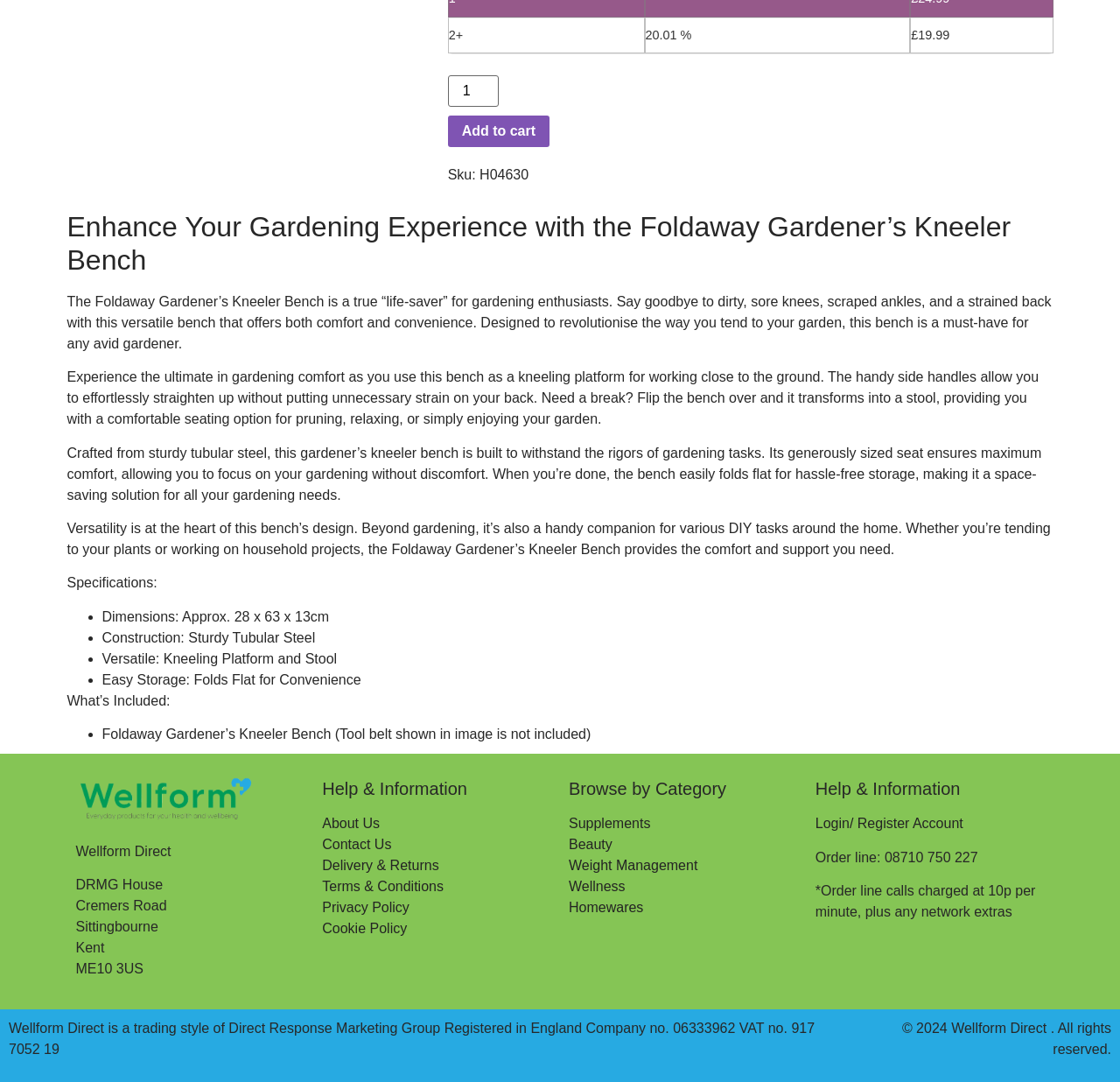Please specify the bounding box coordinates in the format (top-left x, top-left y, bottom-right x, bottom-right y), with values ranging from 0 to 1. Identify the bounding box for the UI component described as follows: Add to cart

[0.4, 0.107, 0.491, 0.136]